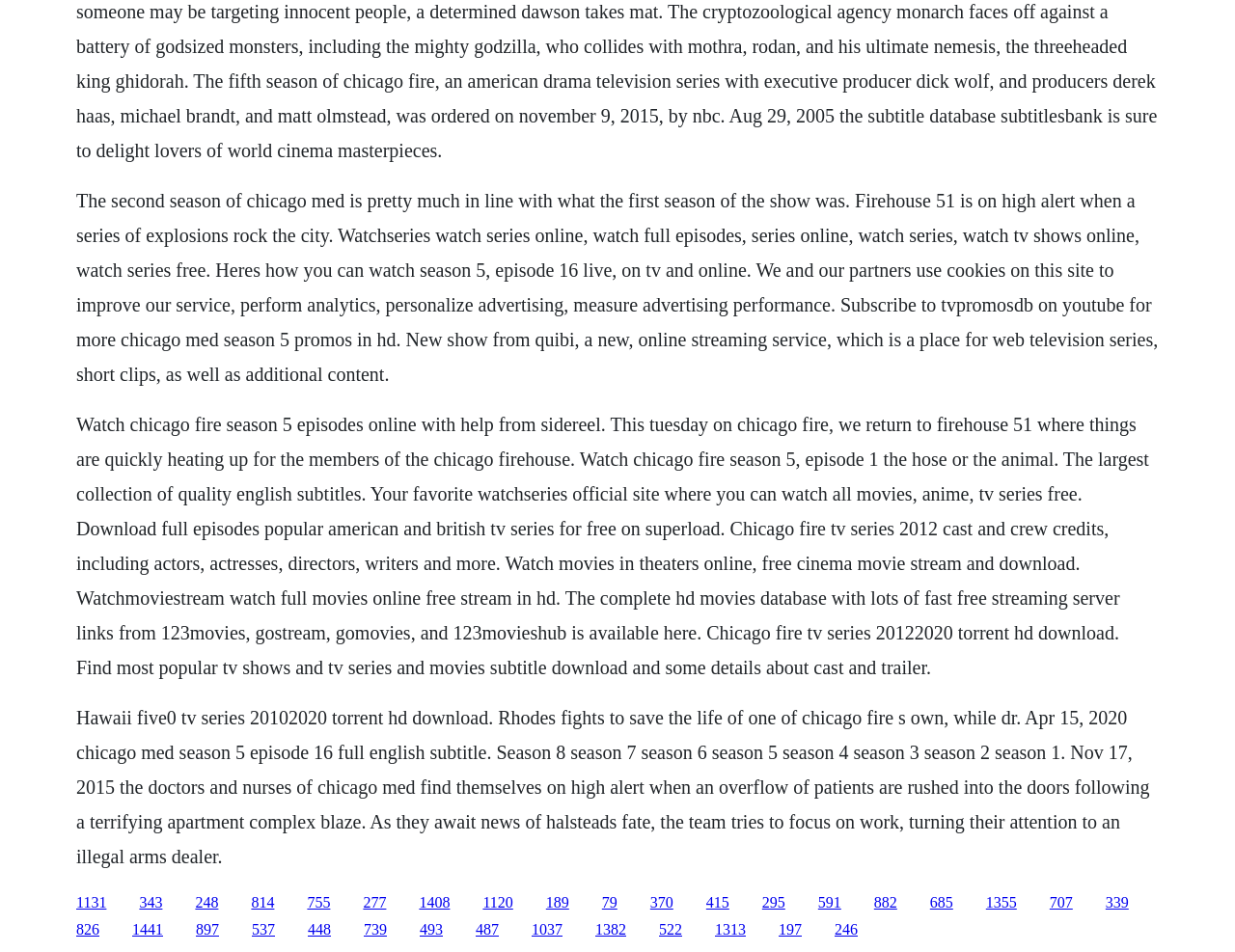Please identify the bounding box coordinates of the area that needs to be clicked to fulfill the following instruction: "Click the link to watch Chicago Med season 5 episode 16 with full English subtitles."

[0.062, 0.939, 0.08, 0.985]